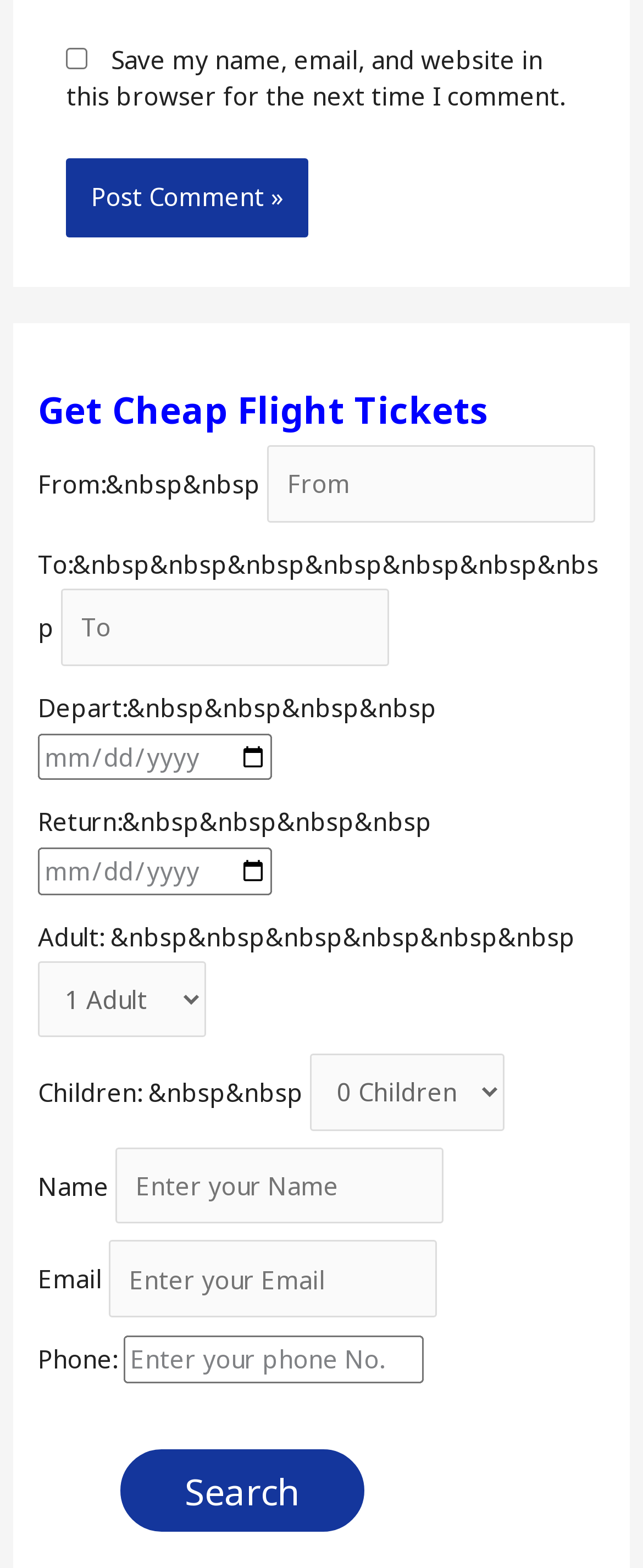Determine the bounding box coordinates of the clickable region to execute the instruction: "Click on 'Shelf Installation'". The coordinates should be four float numbers between 0 and 1, denoted as [left, top, right, bottom].

None